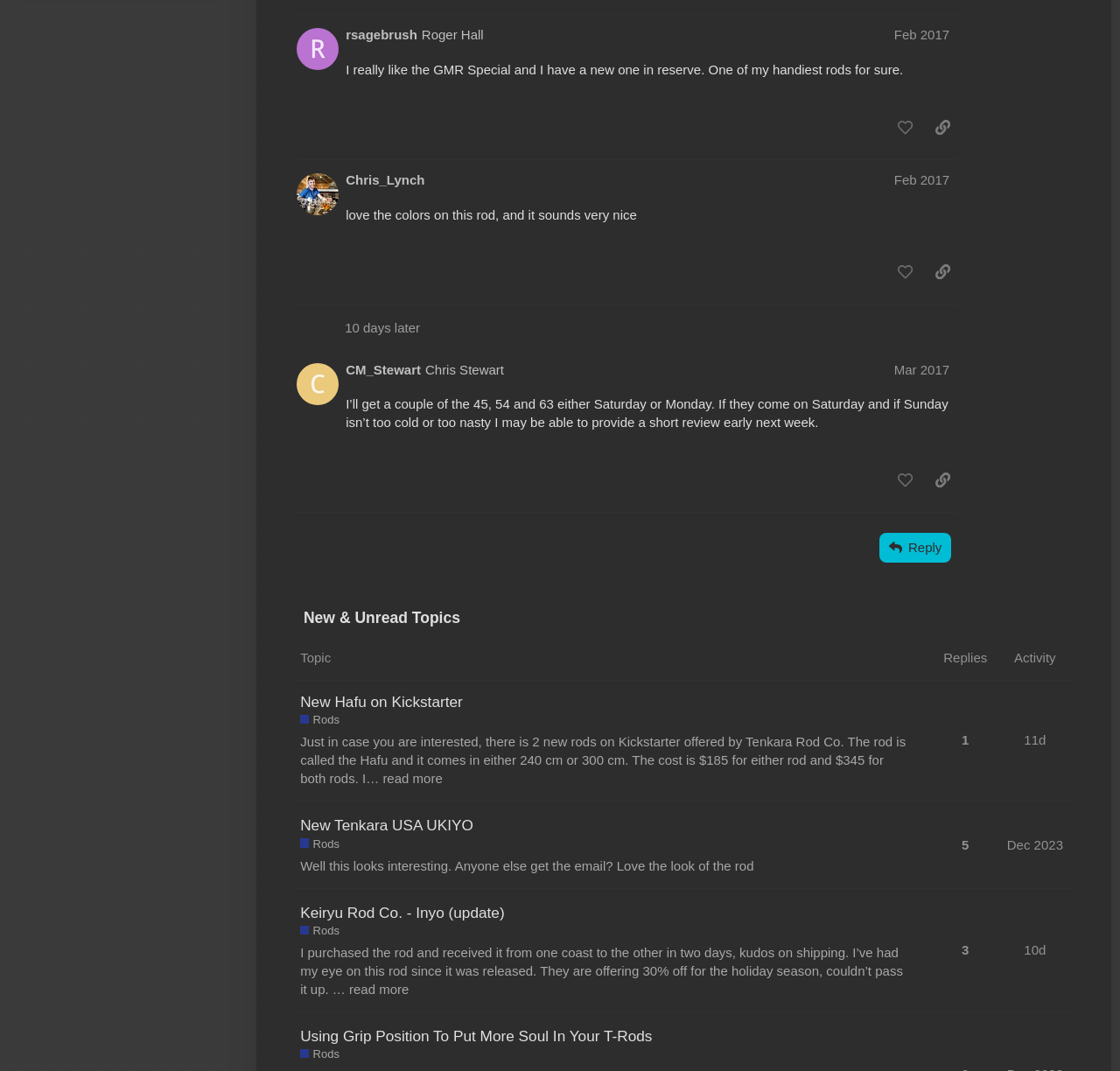Provide the bounding box coordinates of the HTML element described by the text: "New Hafu on Kickstarter". The coordinates should be in the format [left, top, right, bottom] with values between 0 and 1.

[0.268, 0.635, 0.413, 0.676]